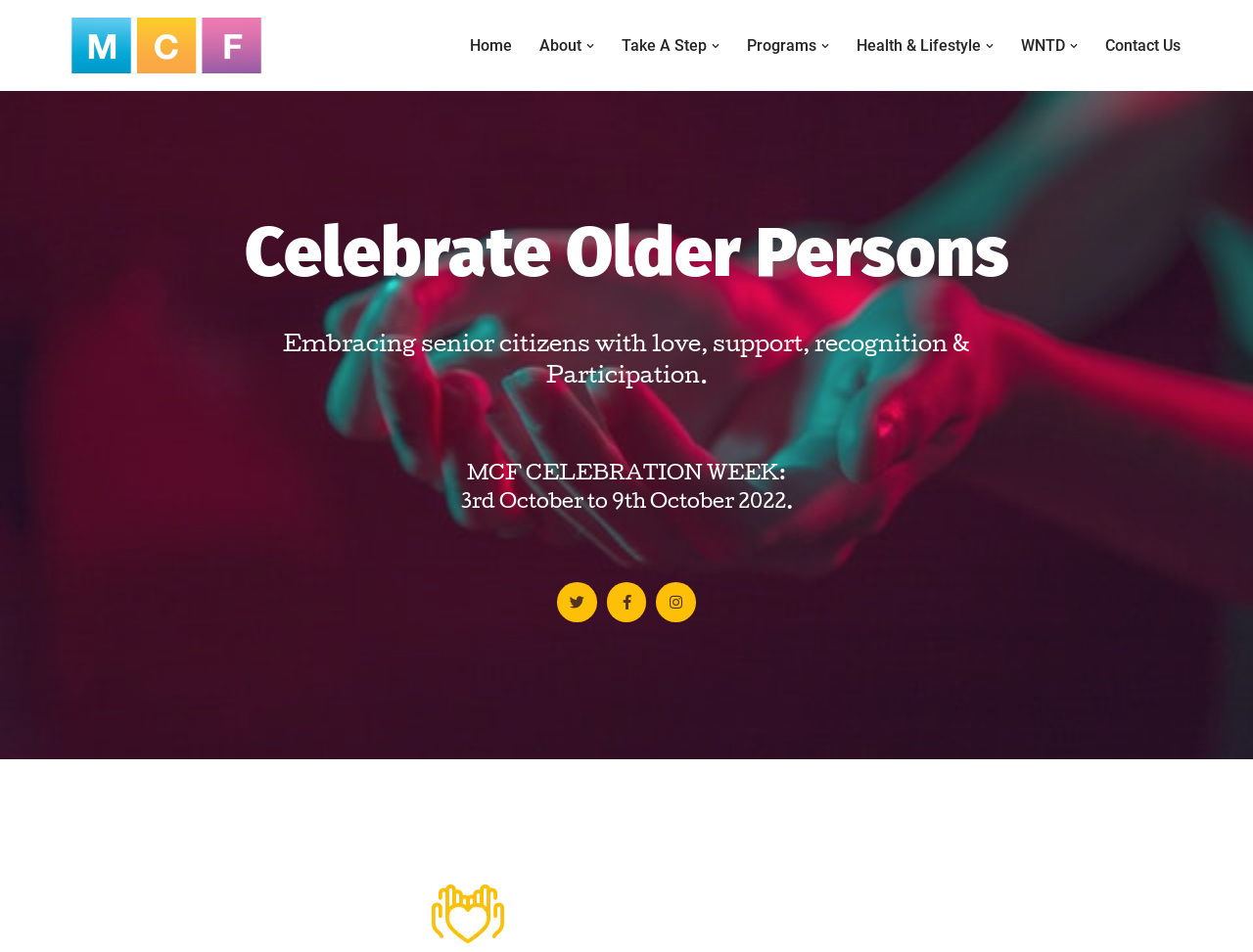Determine the bounding box coordinates of the area to click in order to meet this instruction: "Visit the 'Contact Us' page".

[0.882, 0.034, 0.942, 0.061]